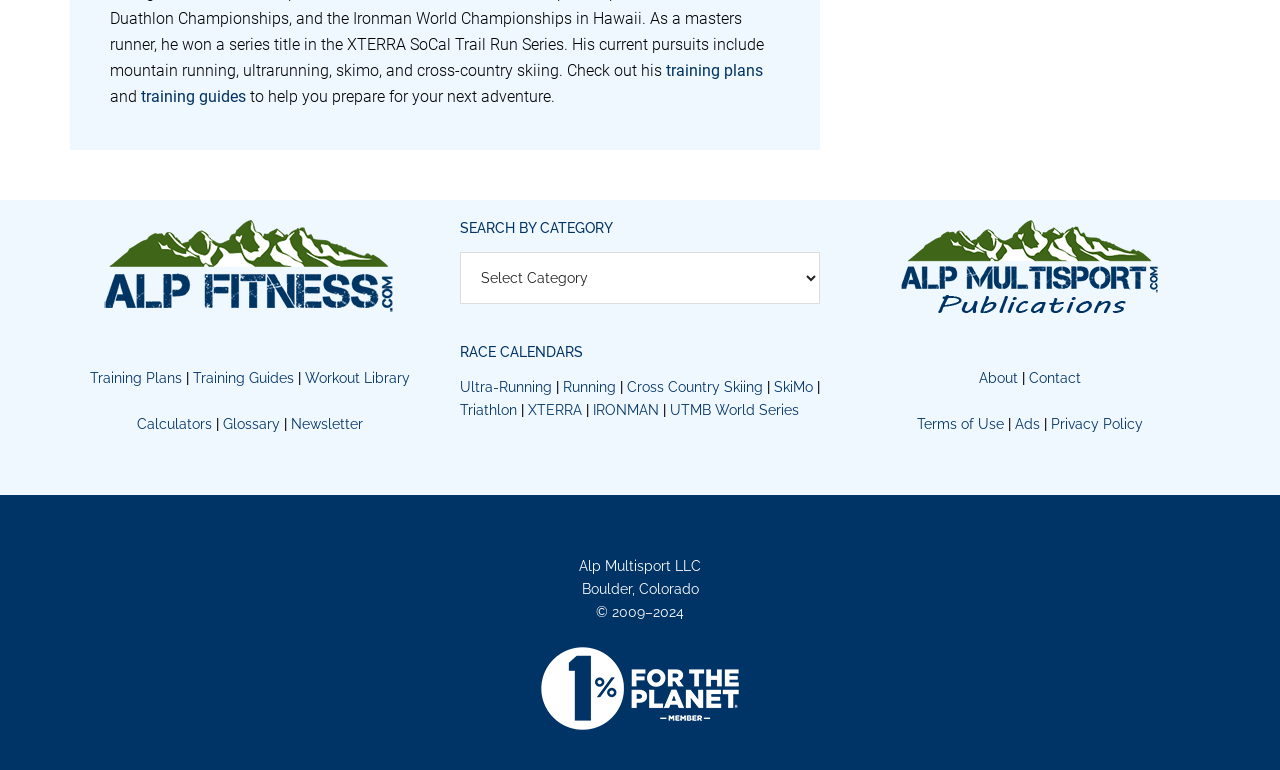Please answer the following query using a single word or phrase: 
What categories can you search for?

Ultra-Running, Running, Cross Country Skiing, etc.